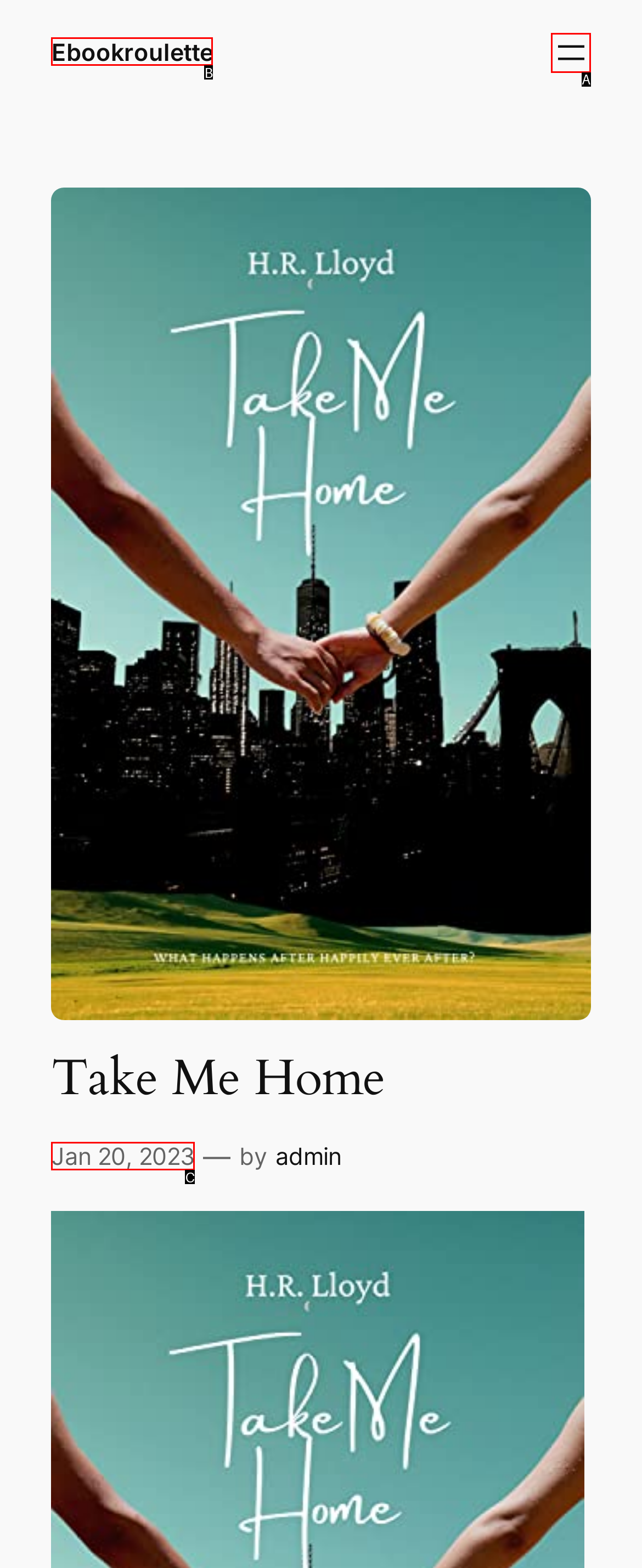From the choices provided, which HTML element best fits the description: Patient Info? Answer with the appropriate letter.

None